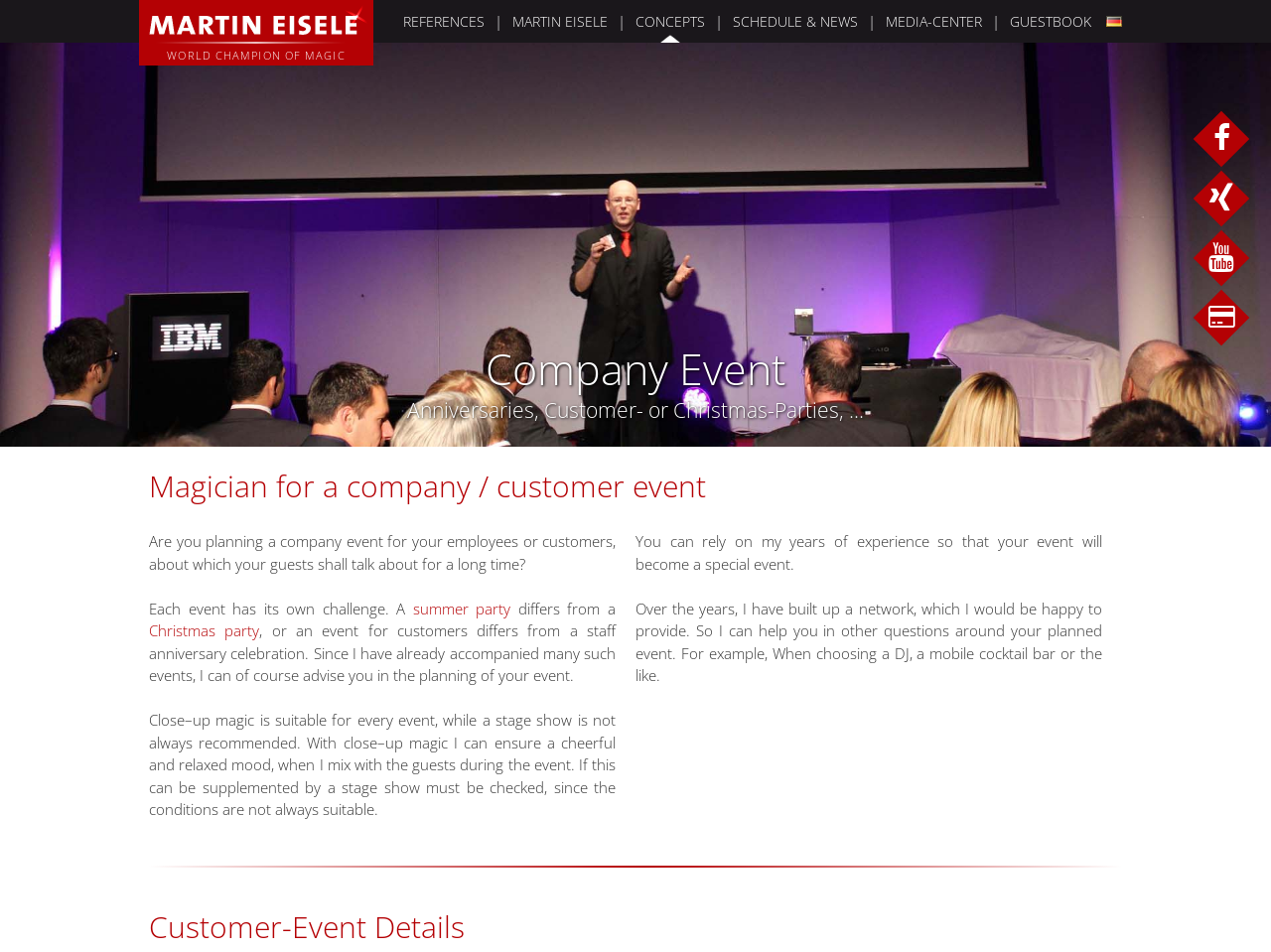Identify the bounding box for the UI element described as: "SCHEDULE & NEWS". Ensure the coordinates are four float numbers between 0 and 1, formatted as [left, top, right, bottom].

[0.569, 0.0, 0.683, 0.045]